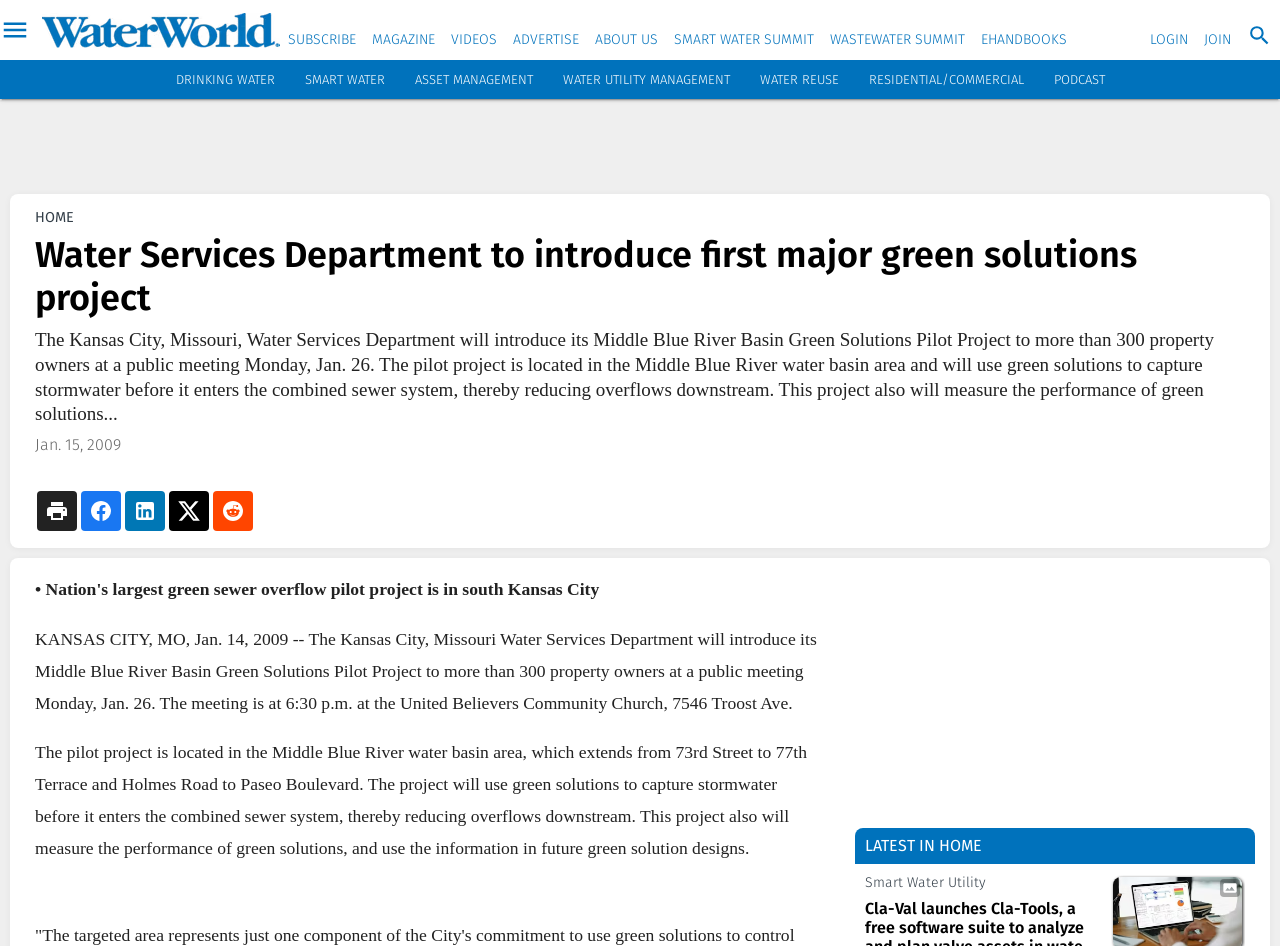Based on the image, please elaborate on the answer to the following question:
What is the date of the public meeting?

I found the answer by reading the text content of the webpage, specifically the sentence 'The Kansas City, Missouri Water Services Department will introduce its Middle Blue River Basin Green Solutions Pilot Project to more than 300 property owners at a public meeting Monday, Jan. 26.'. The date of the public meeting is mentioned in this sentence.